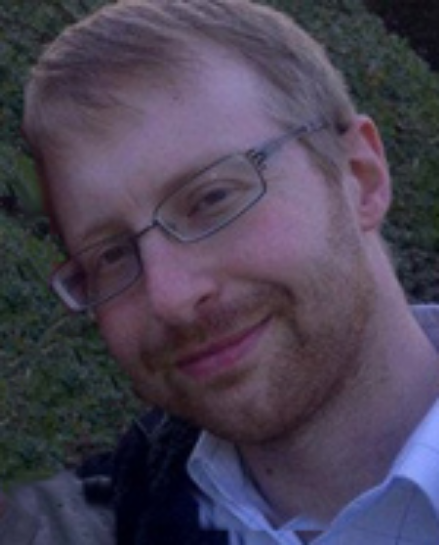Provide a thorough description of the contents of the image.

The image prominently features Stewart Thompson, who is recognized as a Composer in Residence. He has a diverse background in music, having worked as a composer, arranger, and musical director. Throughout his career, he has traveled globally, contributing to various musical ventures. Thompson holds an MA from the Open University and has a wealth of experience in the music industry, including exploration of lost English music from the early twentieth century.

Aside from his musical career, he serves as an assistant professor of Sacred Music at Johann Heinrich Pestalozzi Christian University in Miami and is actively involved in the Brass, Pipe Organ, and Musical Theatre departments at Victoria College of Music and Drama in London. His passion for musical theatre and orchestration has led him to conduct and collaborate on numerous projects internationally. Thompson also co-runs the Voce! School of Music with his wife, nurturing the next generation of musical talent.